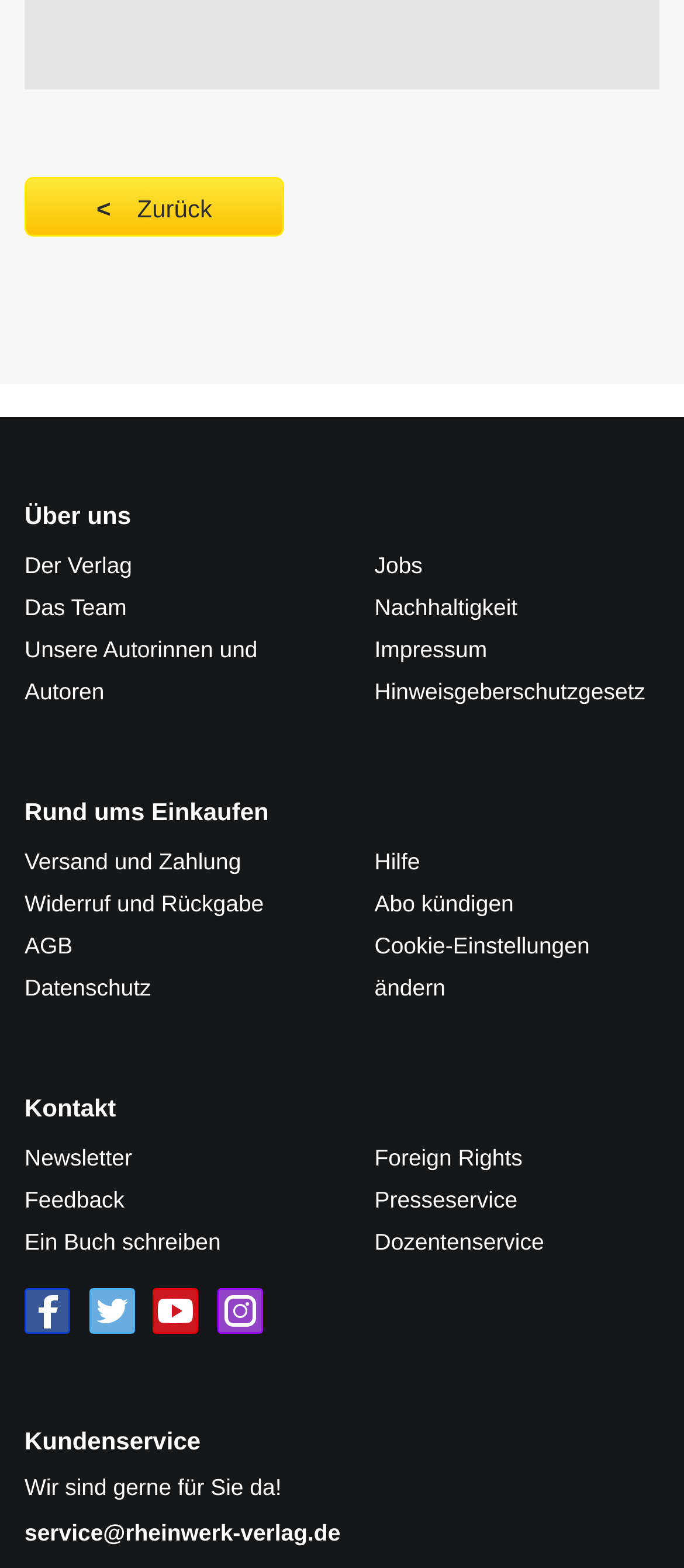Indicate the bounding box coordinates of the element that must be clicked to execute the instruction: "Save NY State Efficient Yields: Cannabis Facility Design & Construction for later". The coordinates should be given as four float numbers between 0 and 1, i.e., [left, top, right, bottom].

None